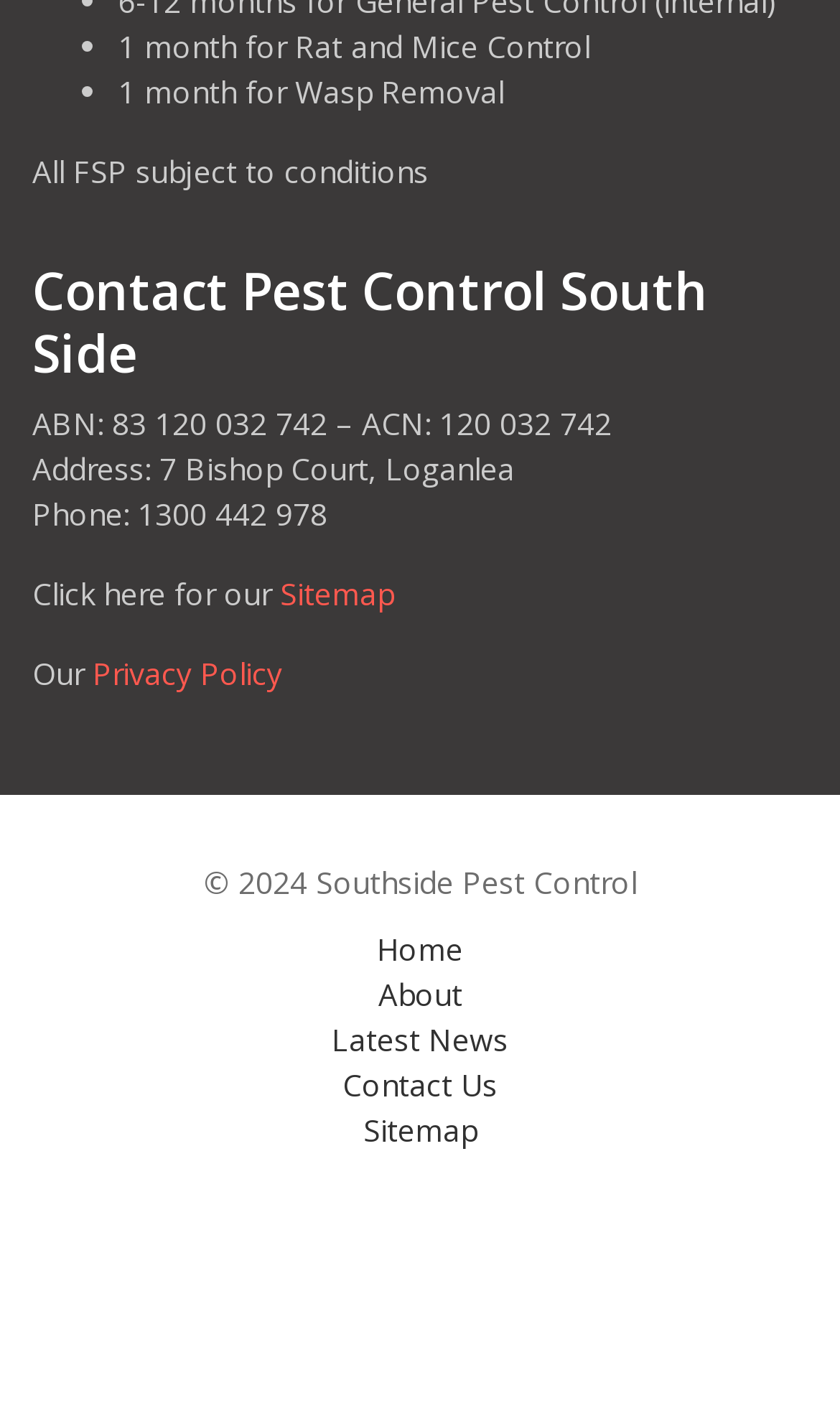Respond to the following question using a concise word or phrase: 
What is the address of Pest Control South Side?

7 Bishop Court, Loganlea